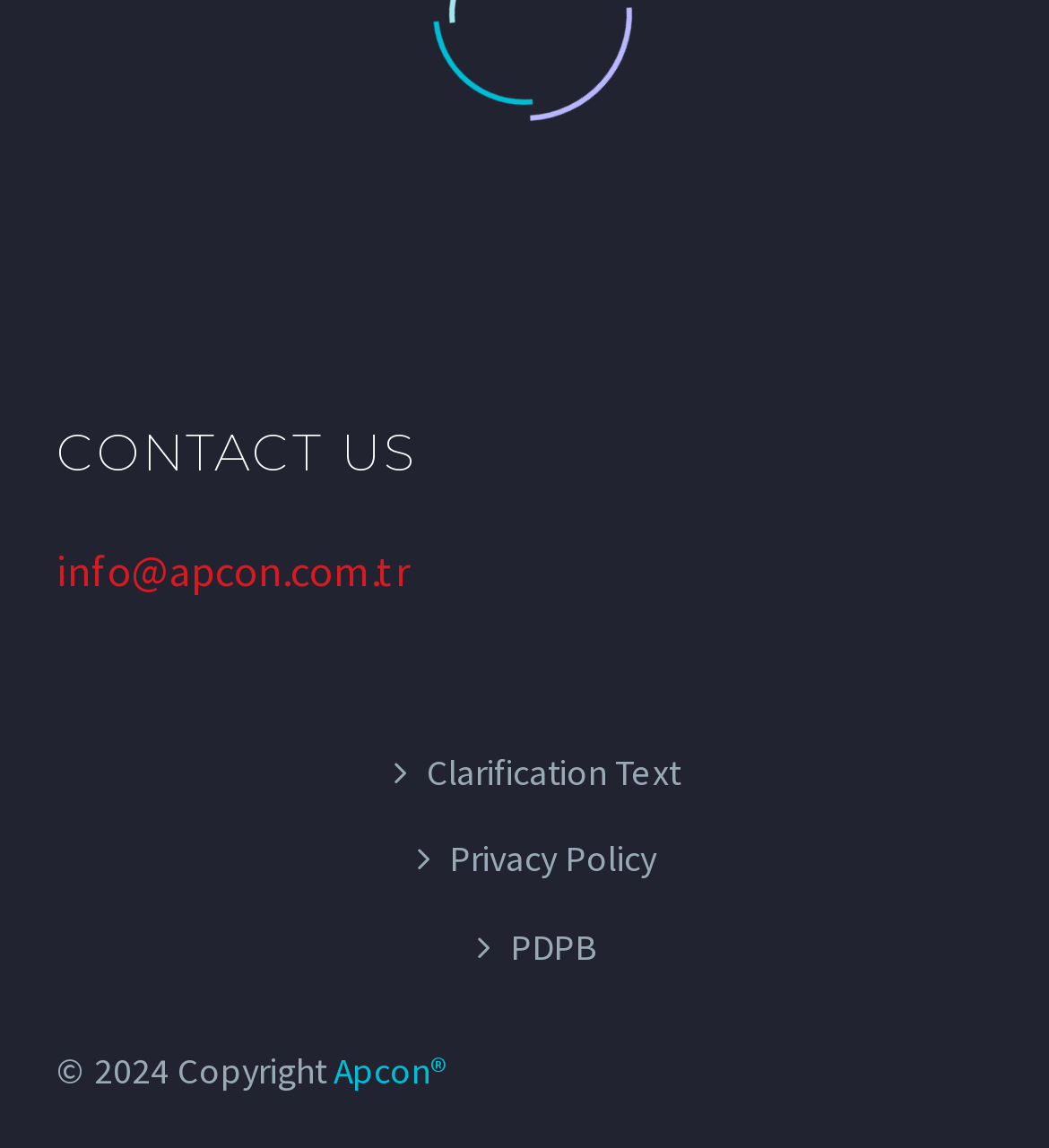What is the position of the 'CONTACT US' text?
Refer to the image and offer an in-depth and detailed answer to the question.

The 'CONTACT US' static text is located at the top section of the webpage, with a bounding box coordinate of [0.054, 0.368, 0.396, 0.422], which indicates that it is positioned at the top of the webpage.